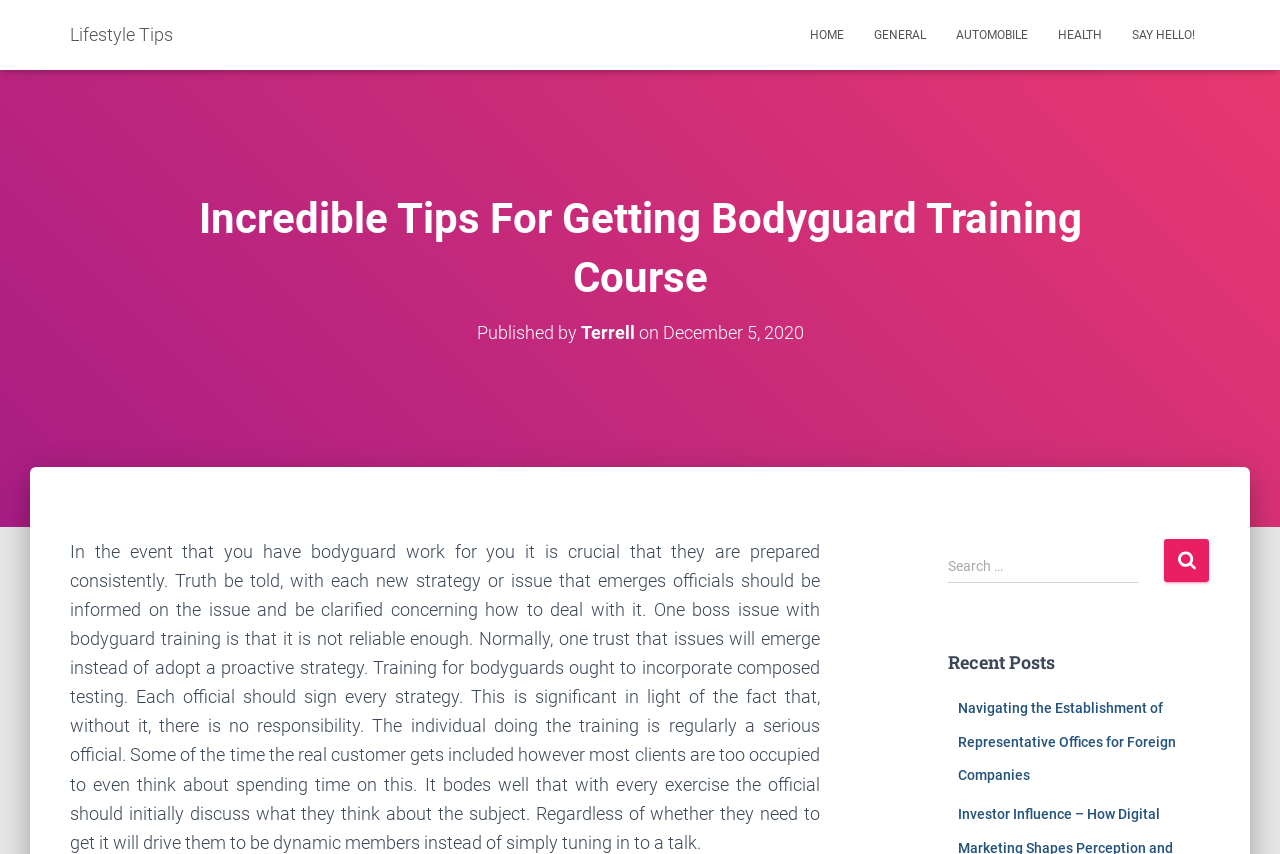Provide your answer to the question using just one word or phrase: What is the purpose of composed testing in bodyguard training?

To ensure responsibility